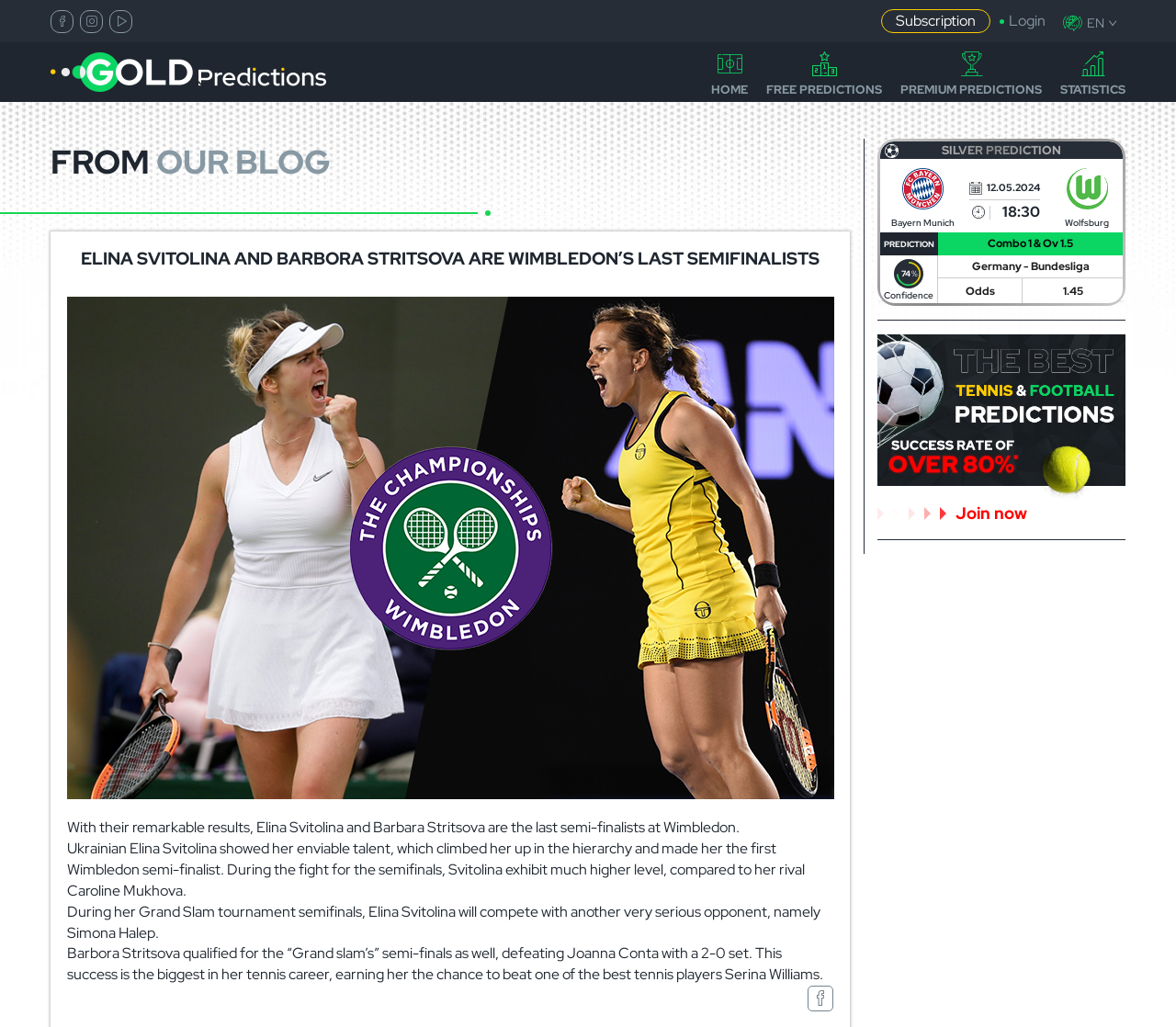Indicate the bounding box coordinates of the clickable region to achieve the following instruction: "Go to the home page."

[0.605, 0.041, 0.636, 0.099]